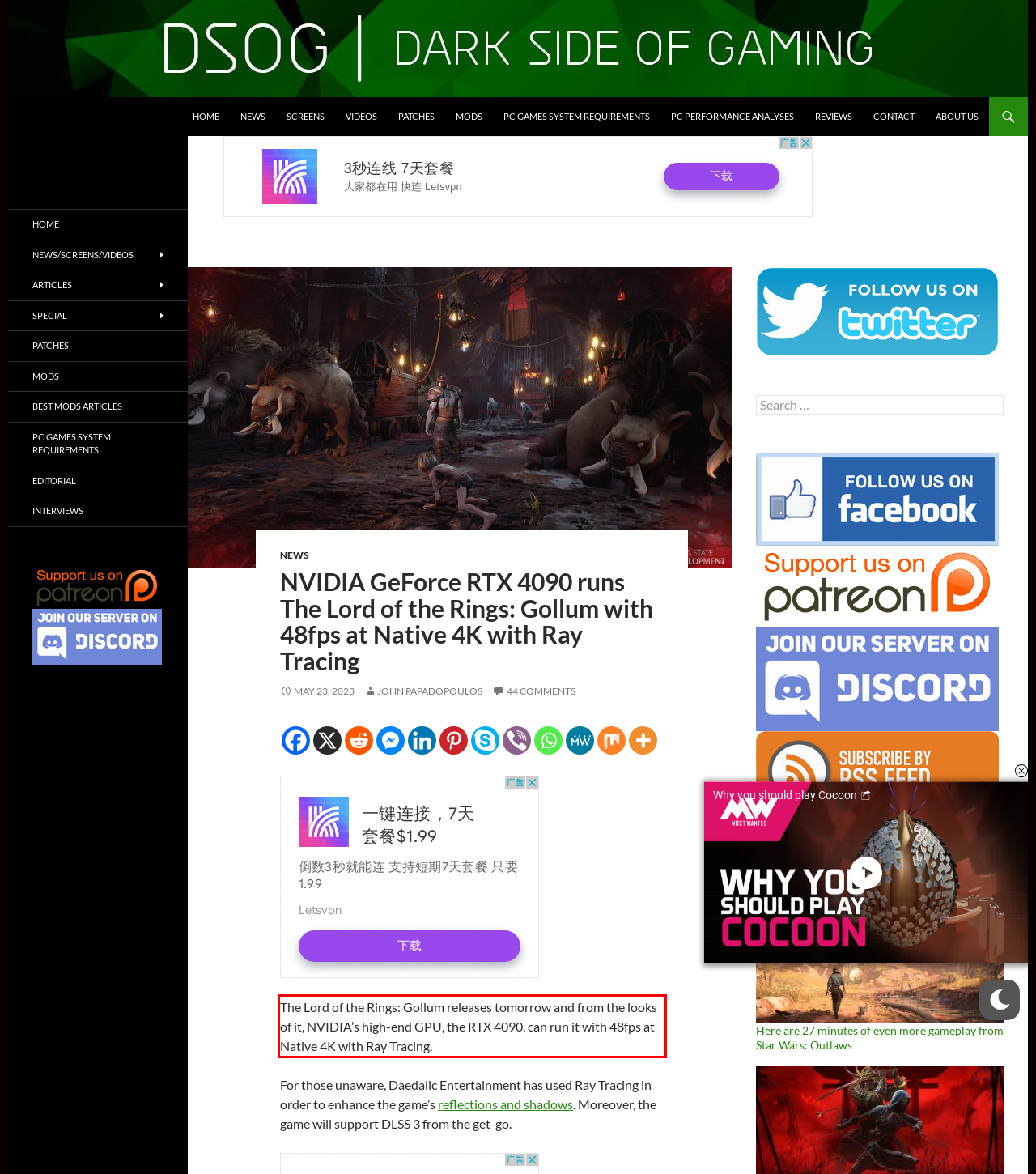Please perform OCR on the text content within the red bounding box that is highlighted in the provided webpage screenshot.

The Lord of the Rings: Gollum releases tomorrow and from the looks of it, NVIDIA’s high-end GPU, the RTX 4090, can run it with 48fps at Native 4K with Ray Tracing.